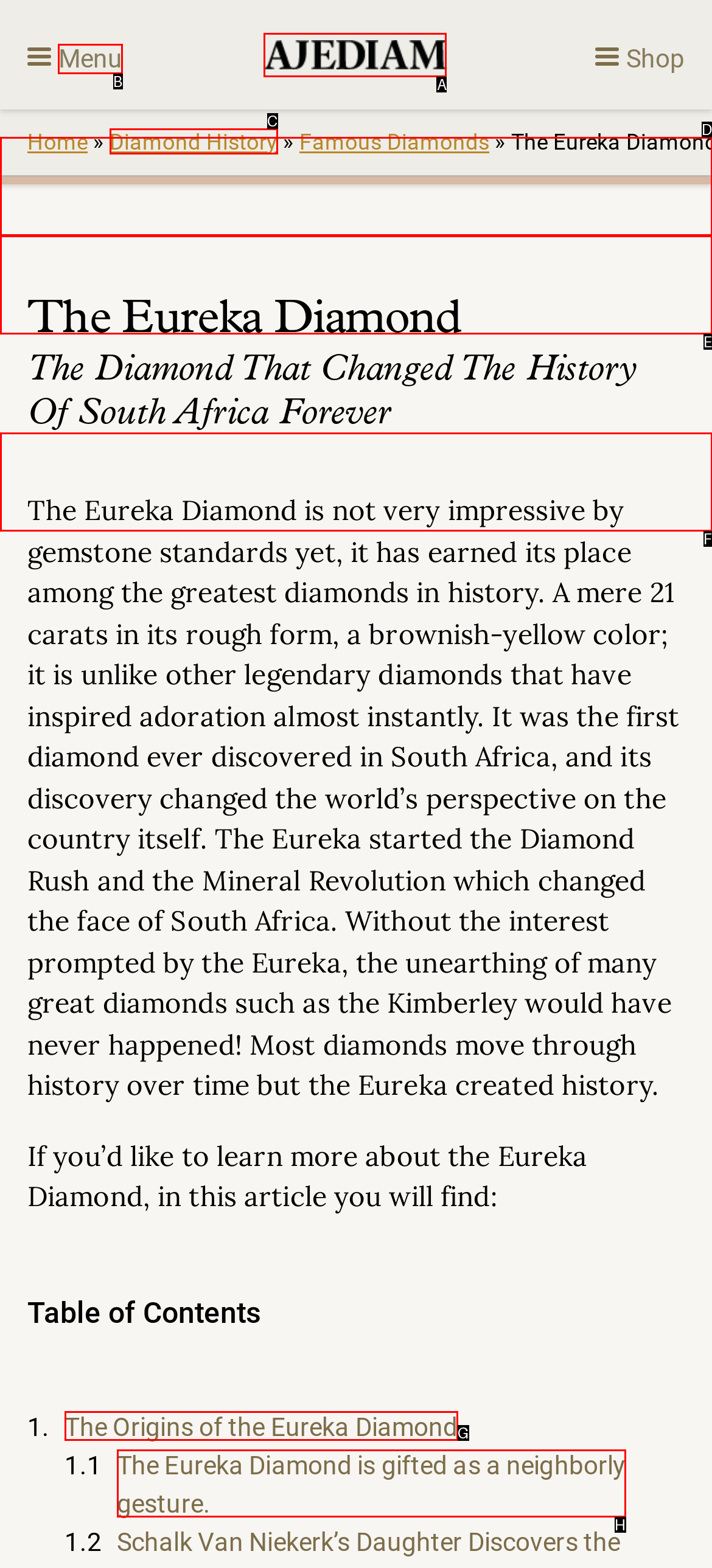Determine the correct UI element to click for this instruction: Click on the 'Menu' button. Respond with the letter of the chosen element.

B